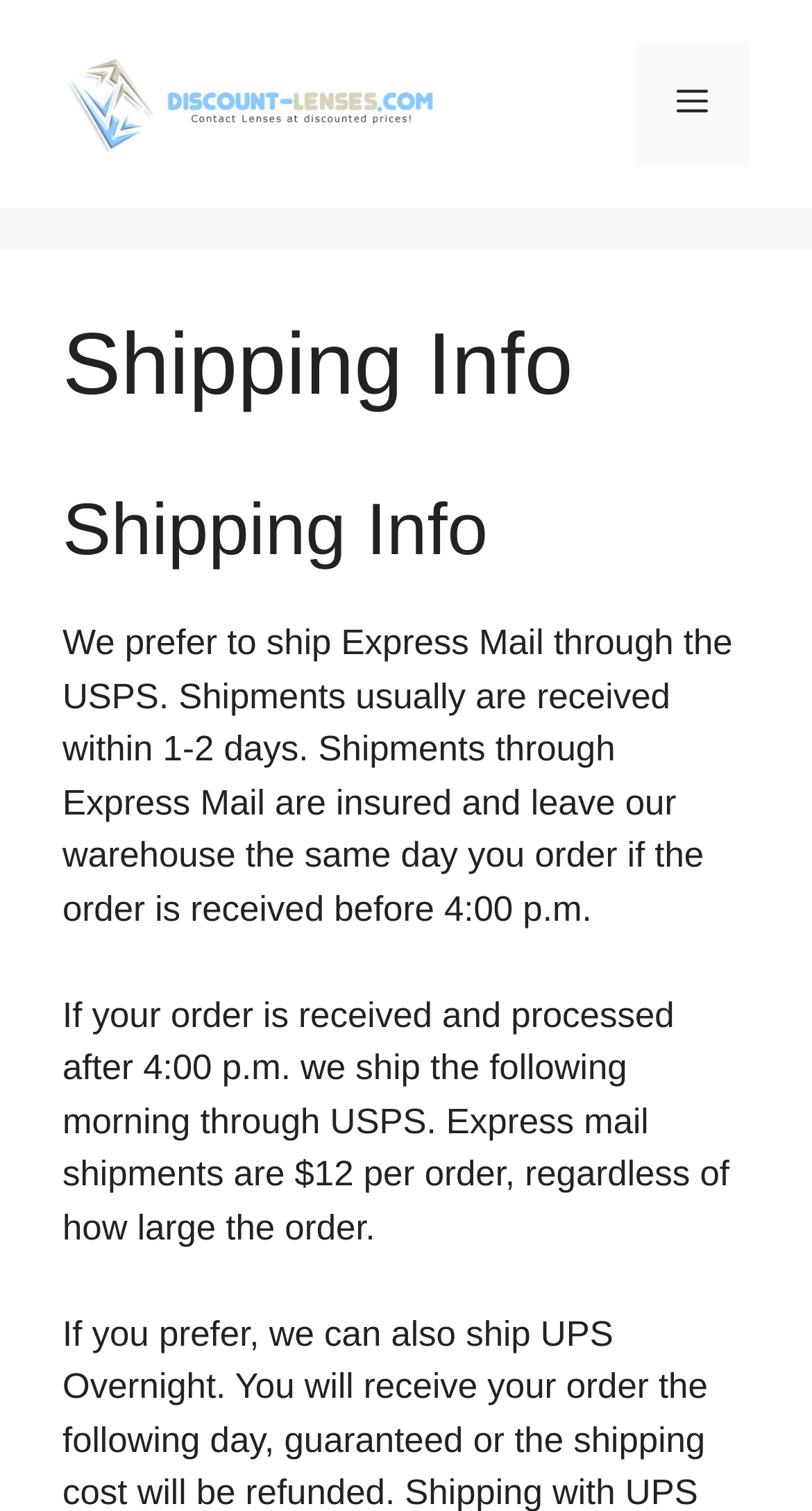What shipping method is preferred?
Using the image, provide a concise answer in one word or a short phrase.

Express Mail